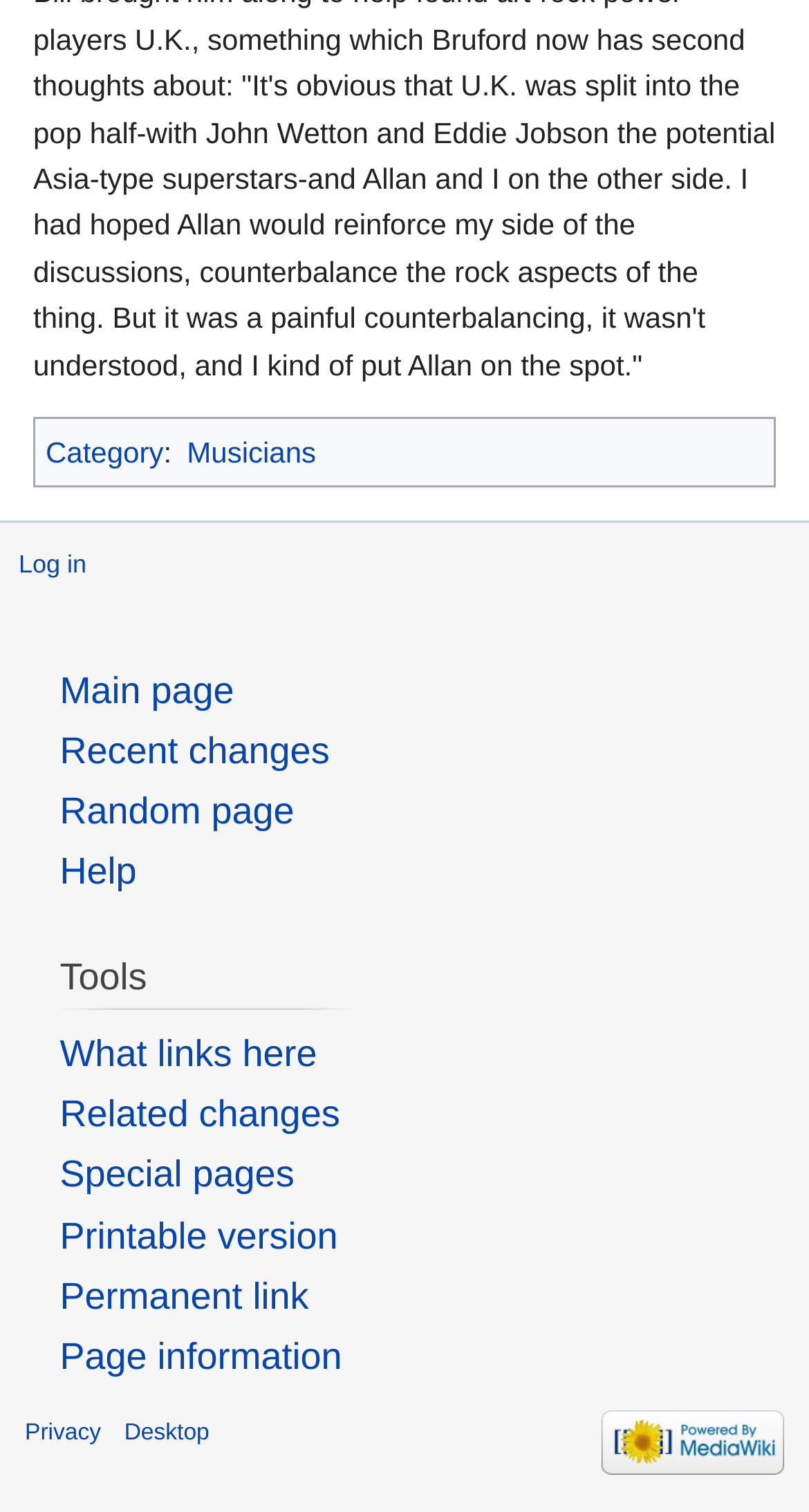Answer the question briefly using a single word or phrase: 
What is the last link in the layout table?

Page information